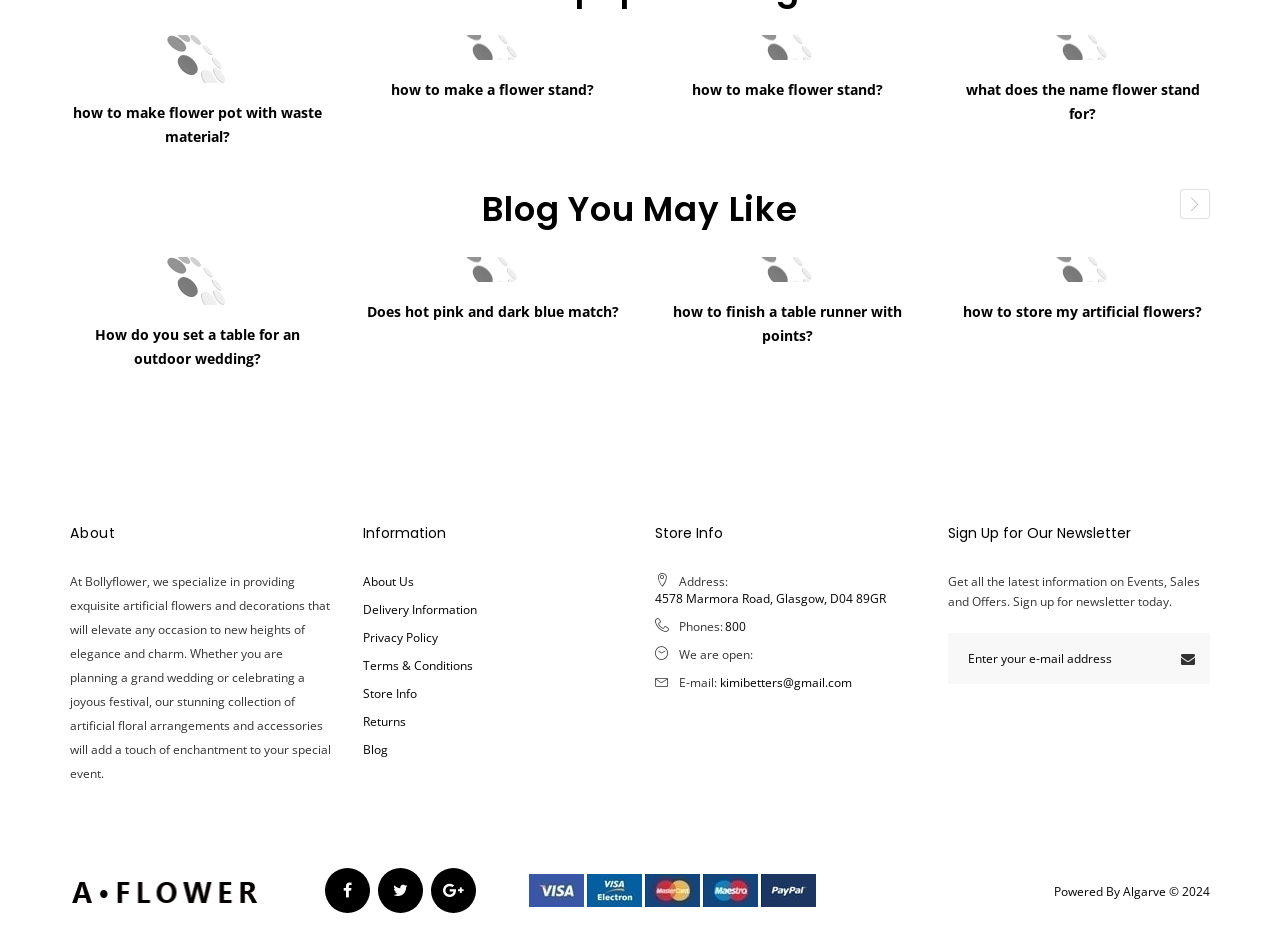Use a single word or phrase to answer this question: 
What is the main topic of the blog?

Flowers and decorations